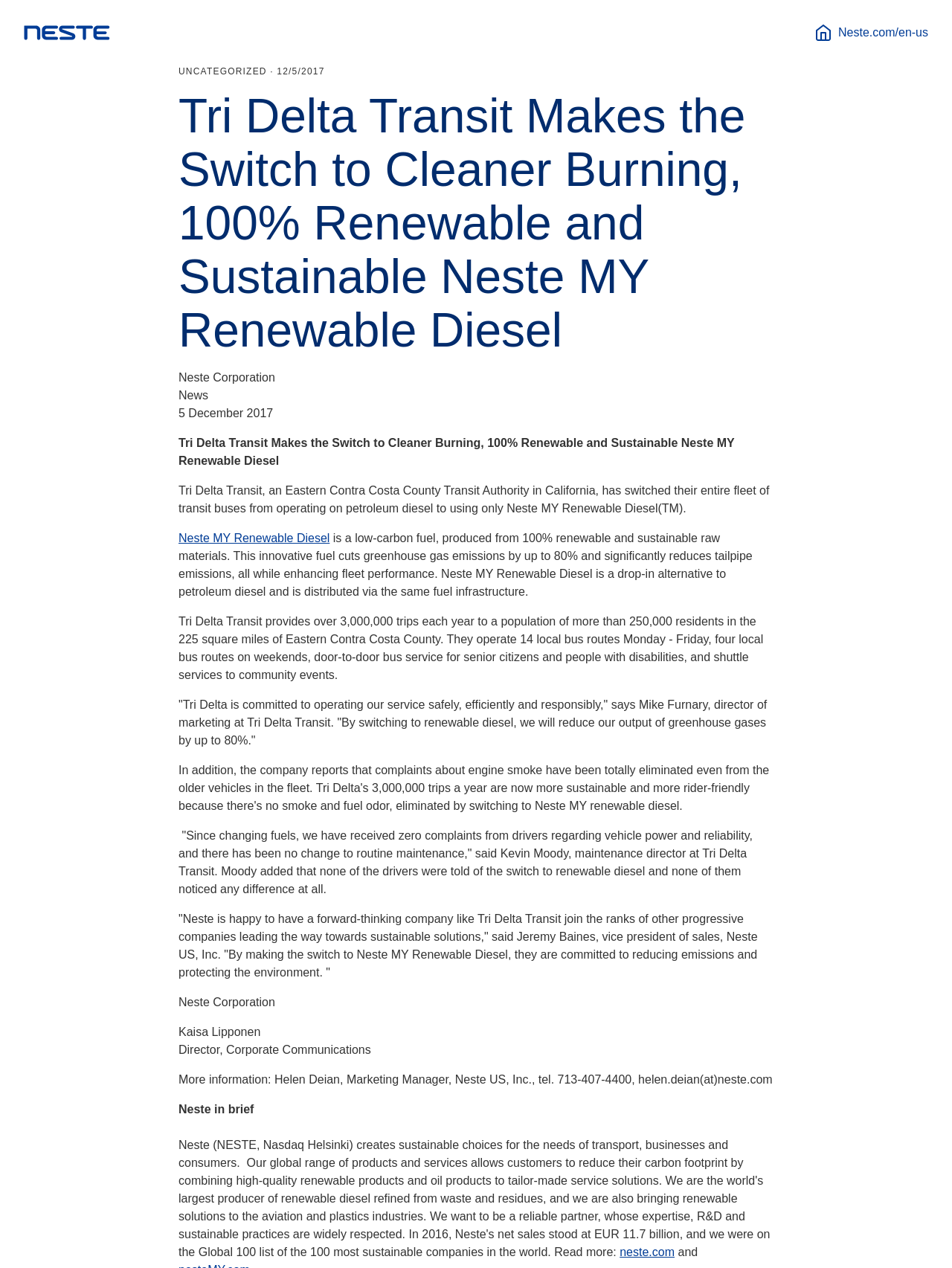Generate the title text from the webpage.

Tri Delta Transit Makes the Switch to Cleaner Burning, 100% Renewable and Sustainable Neste MY Renewable Diesel